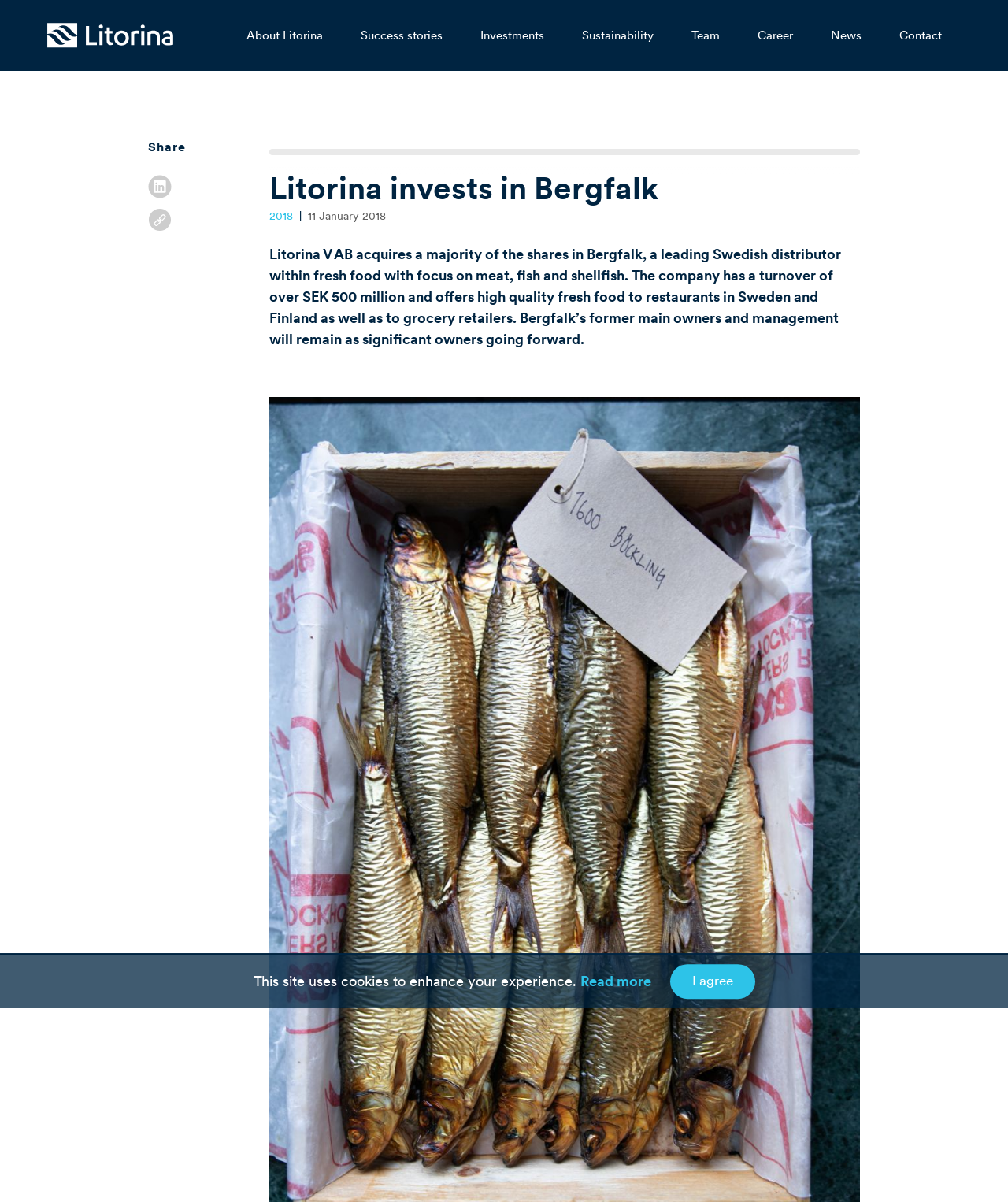What is the title of the latest news article?
Based on the visual information, provide a detailed and comprehensive answer.

The title of the latest news article can be found in the main content area of the webpage, and it is a heading that reads 'Litorina invests in Bergfalk'.